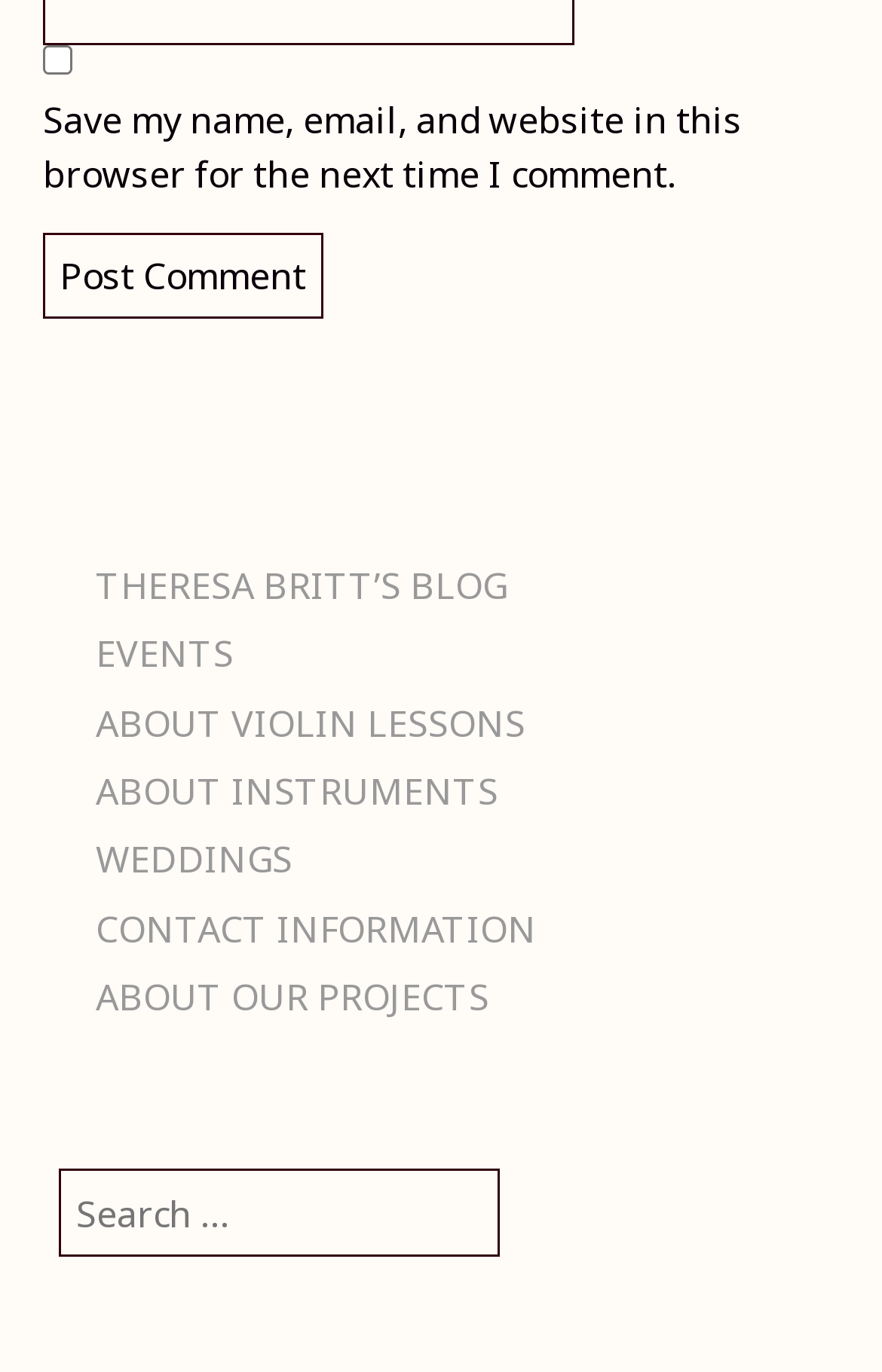Identify the bounding box coordinates of the region that needs to be clicked to carry out this instruction: "search for something". Provide these coordinates as four float numbers ranging from 0 to 1, i.e., [left, top, right, bottom].

None